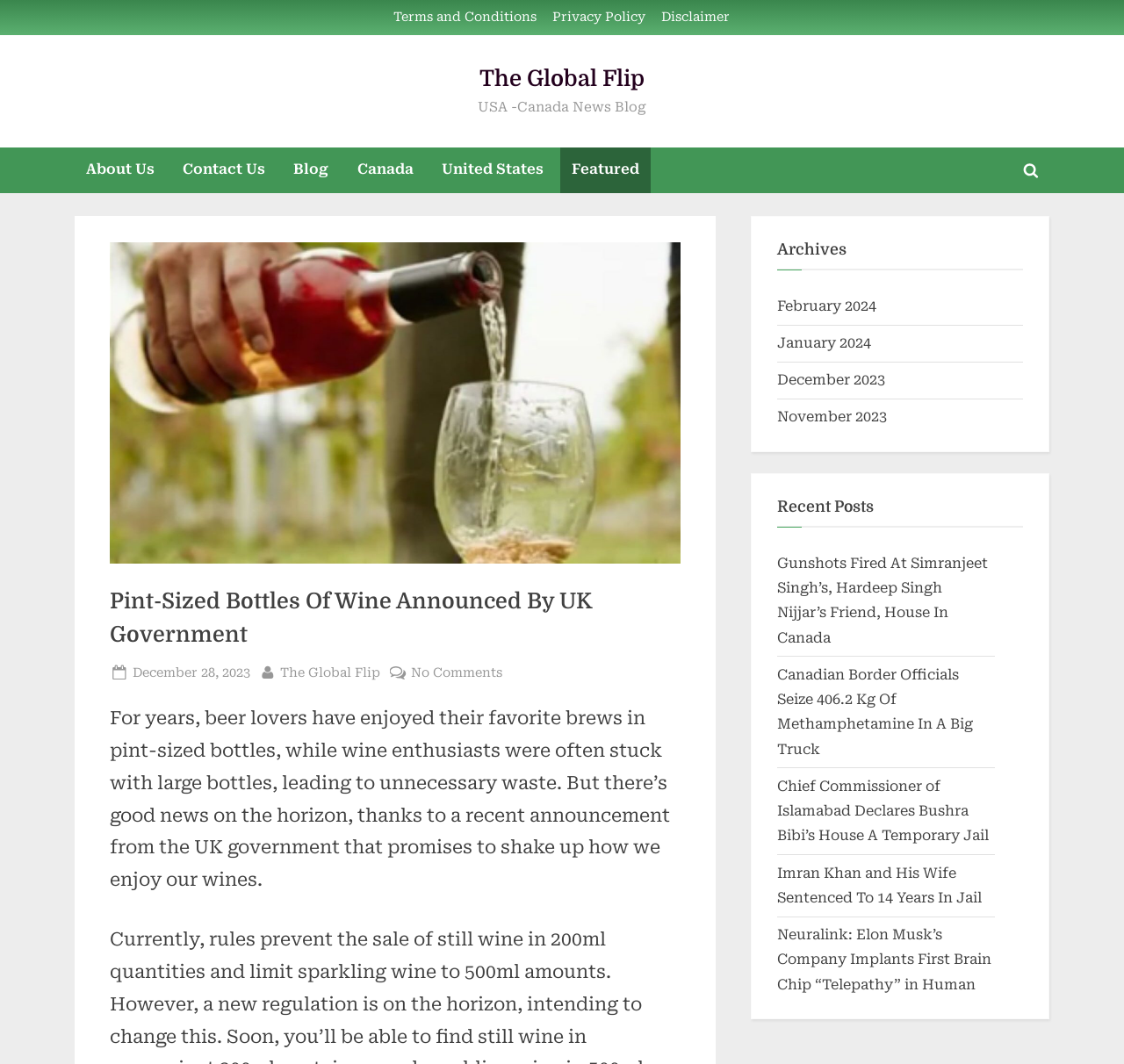Please determine the bounding box coordinates of the section I need to click to accomplish this instruction: "Visit the About Us page".

[0.066, 0.139, 0.148, 0.182]